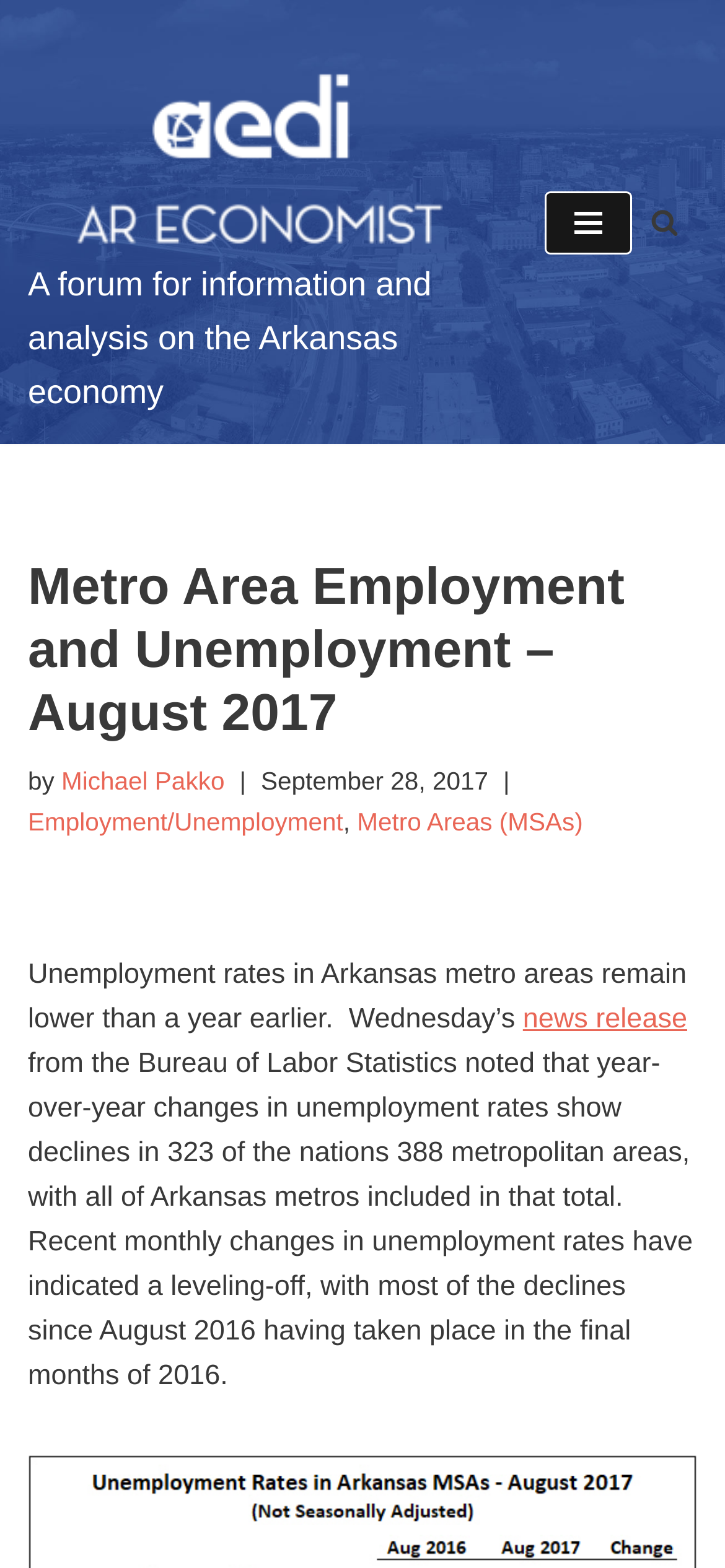From the screenshot, find the bounding box of the UI element matching this description: "Metro Areas (MSAs)". Supply the bounding box coordinates in the form [left, top, right, bottom], each a float between 0 and 1.

[0.493, 0.515, 0.804, 0.533]